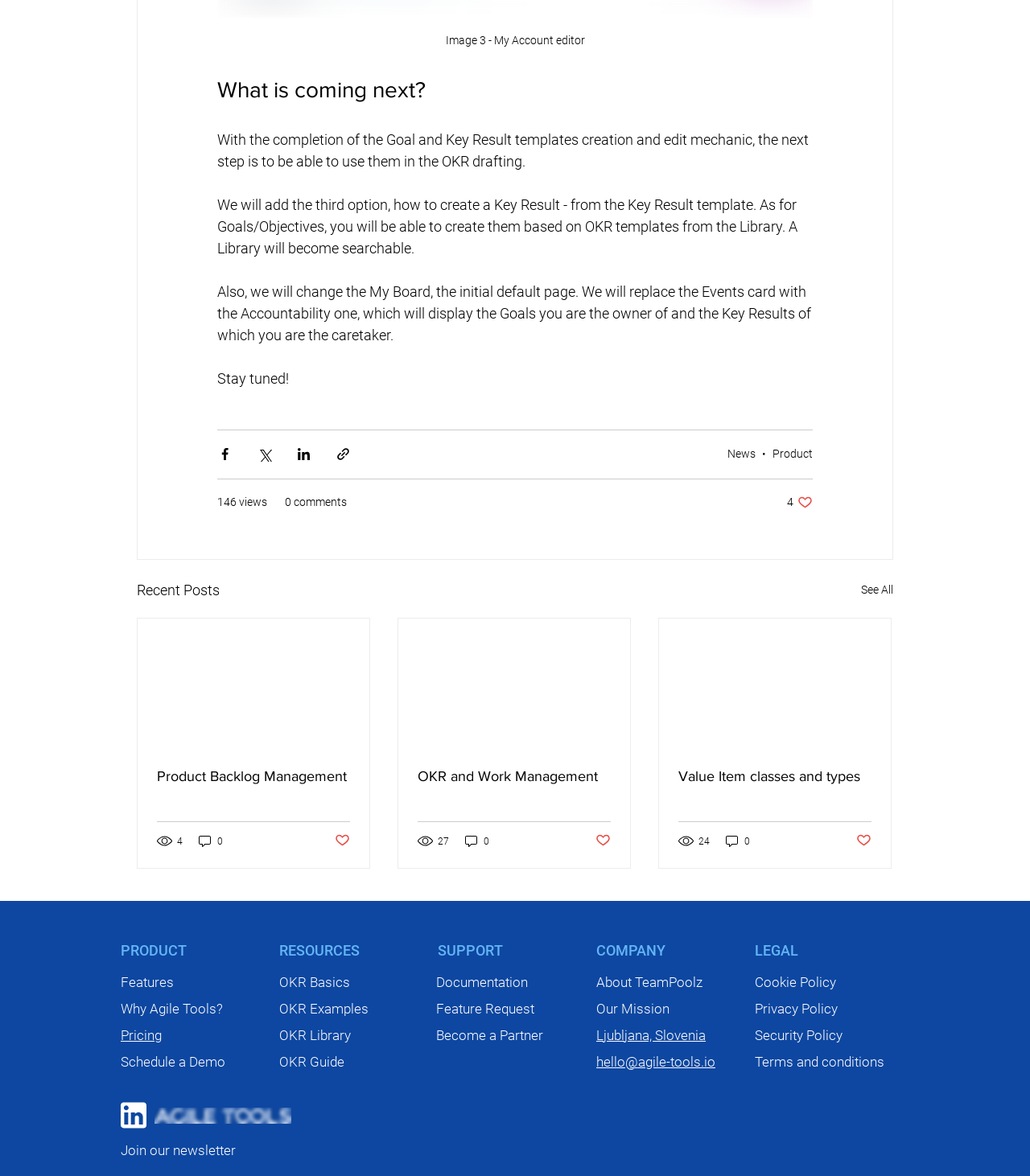What is the name of the company?
We need a detailed and meticulous answer to the question.

The company name is mentioned in the footer section of the webpage, under the 'COMPANY' heading, as 'About TeamPoolz'.